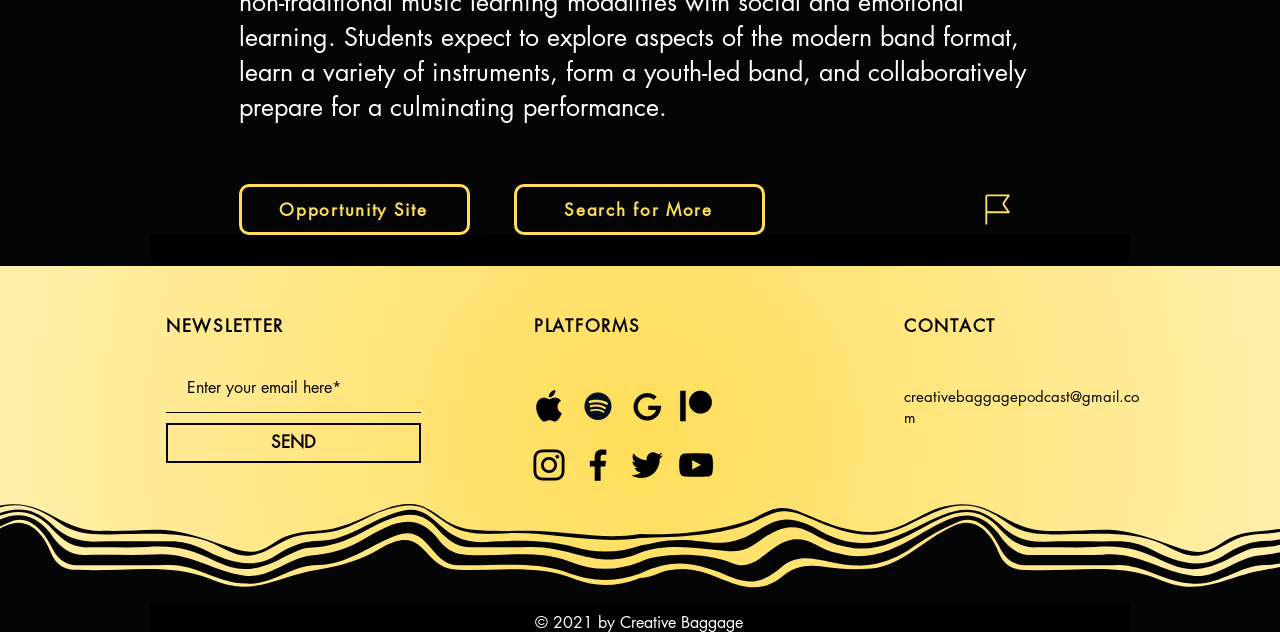Please mark the bounding box coordinates of the area that should be clicked to carry out the instruction: "Contact via email".

[0.706, 0.611, 0.89, 0.674]